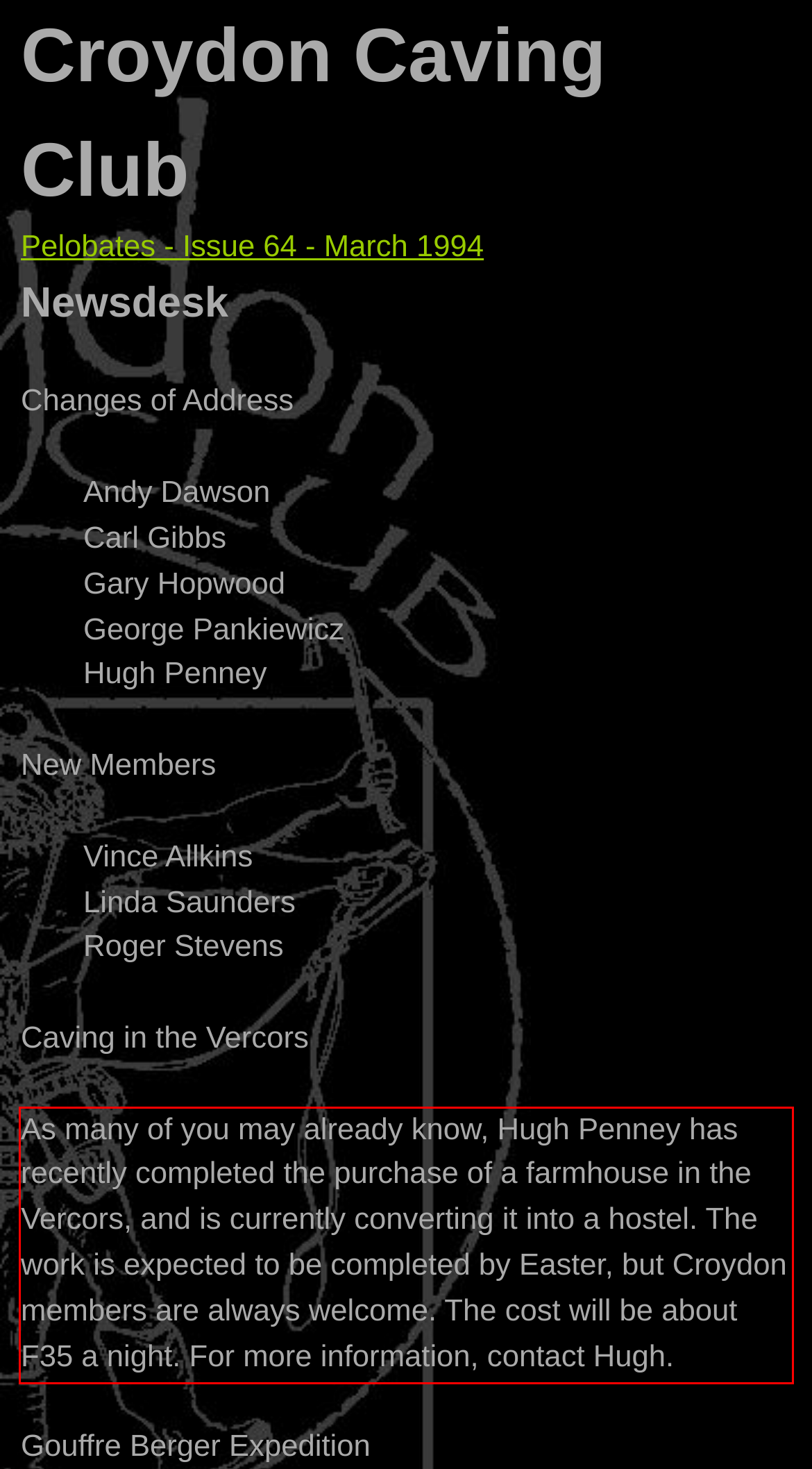Using the provided screenshot of a webpage, recognize the text inside the red rectangle bounding box by performing OCR.

As many of you may already know, Hugh Penney has recently completed the purchase of a farmhouse in the Vercors, and is currently converting it into a hostel. The work is expected to be completed by Easter, but Croydon members are always welcome. The cost will be about F35 a night. For more information, contact Hugh.